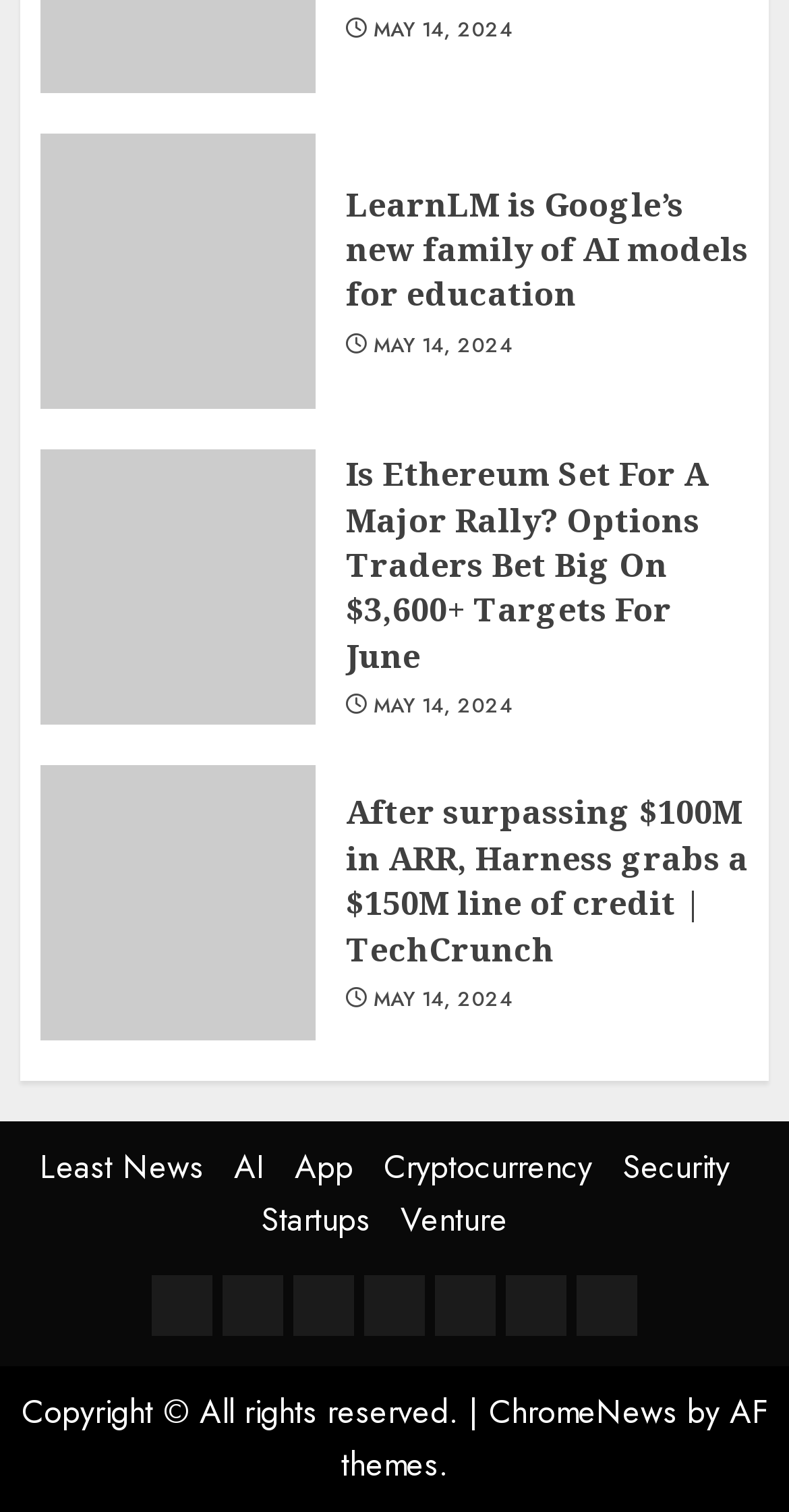Respond to the following query with just one word or a short phrase: 
What is the name of the website?

ChromeNews